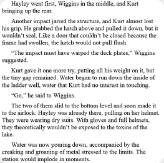How many characters are shown in the image?
Using the image as a reference, answer with just one word or a short phrase.

Three